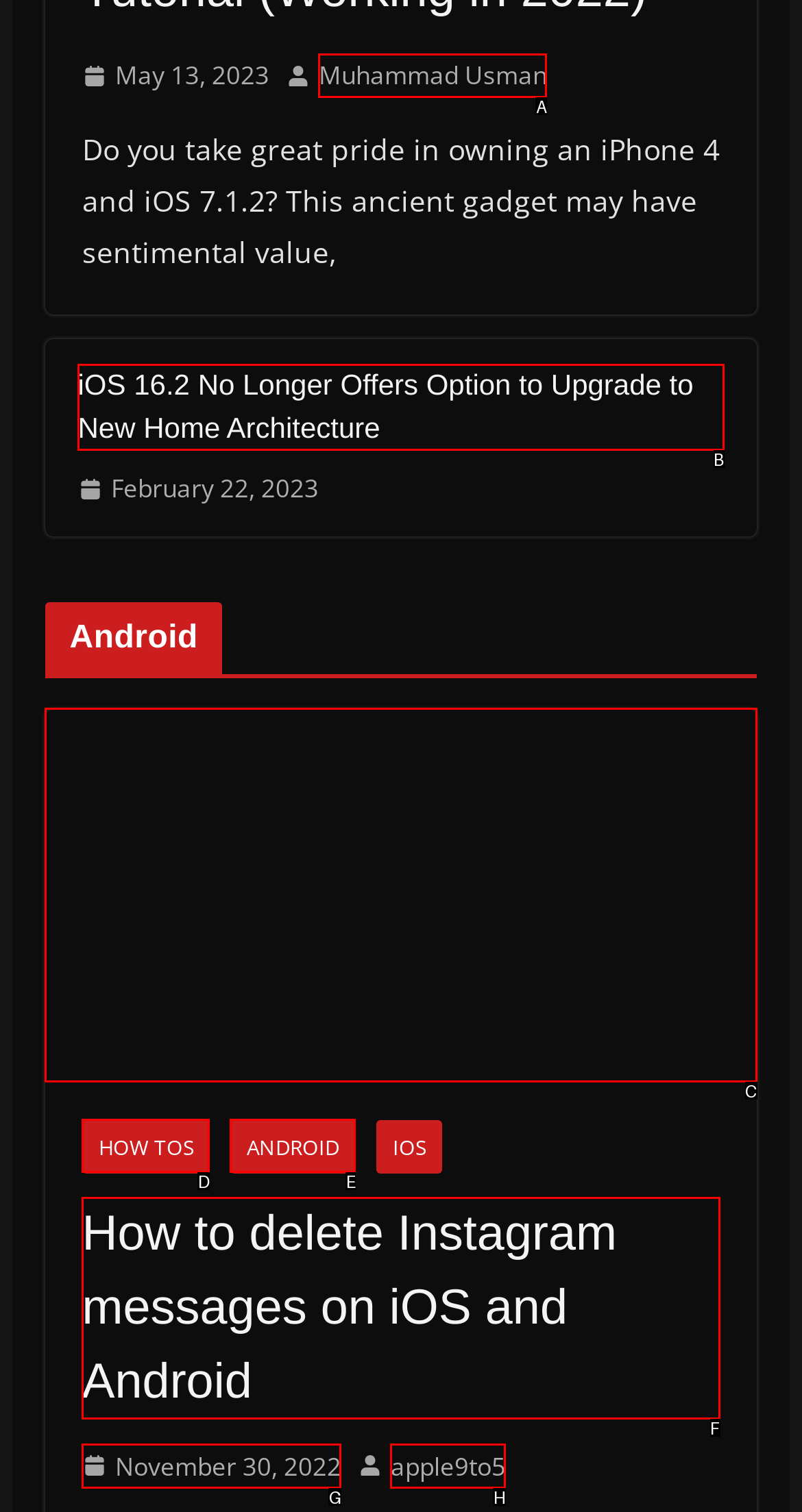Select the letter that corresponds to the UI element described as: Muhammad Usman
Answer by providing the letter from the given choices.

A